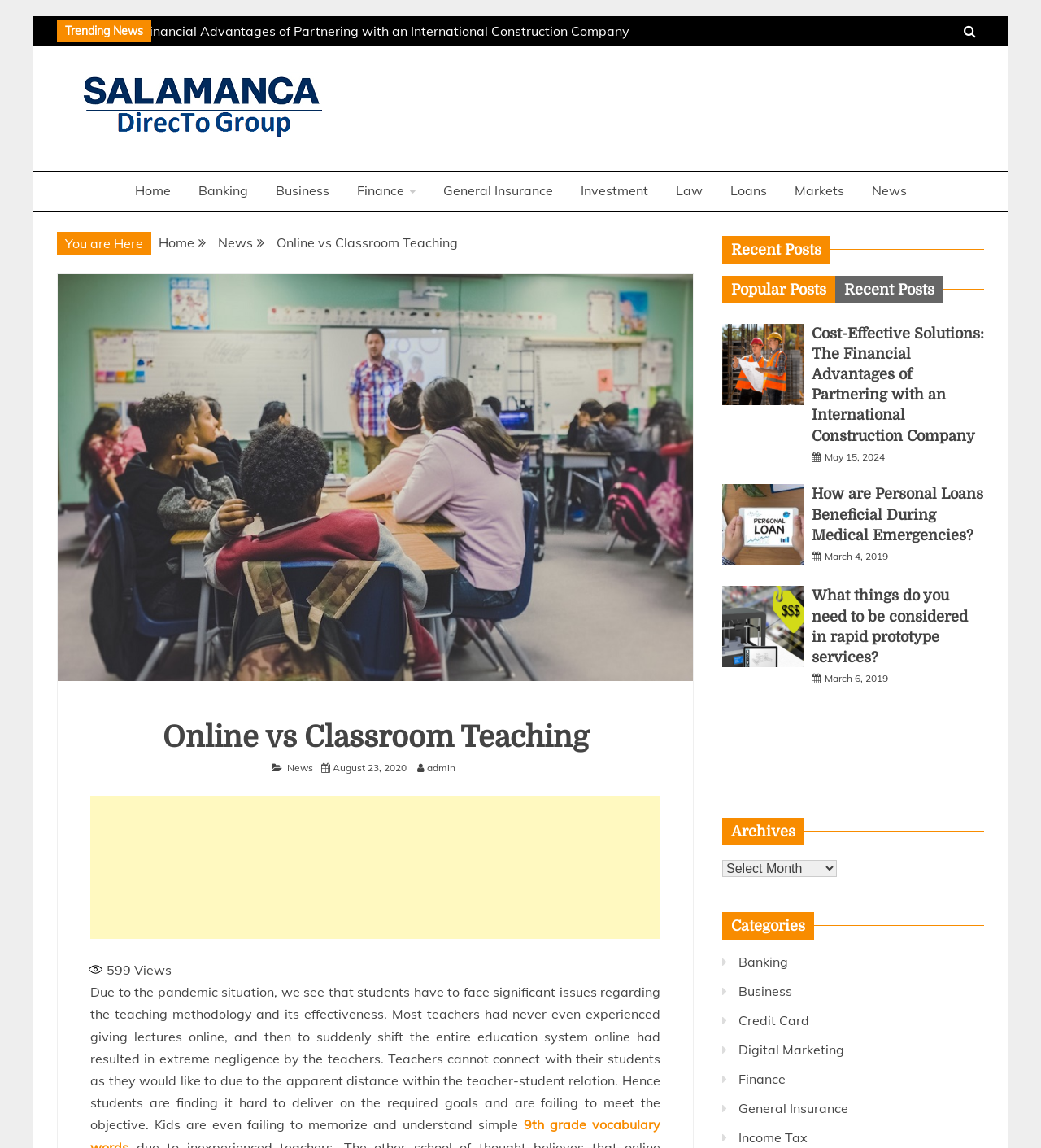What is the category of the article 'Cost-Effective Solutions: The Financial Advantages of Partnering with an International Construction Company'?
Can you give a detailed and elaborate answer to the question?

I found the article 'Cost-Effective Solutions: The Financial Advantages of Partnering with an International Construction Company' in the tabpanel 'Popular Posts' and its category is 'Business'.